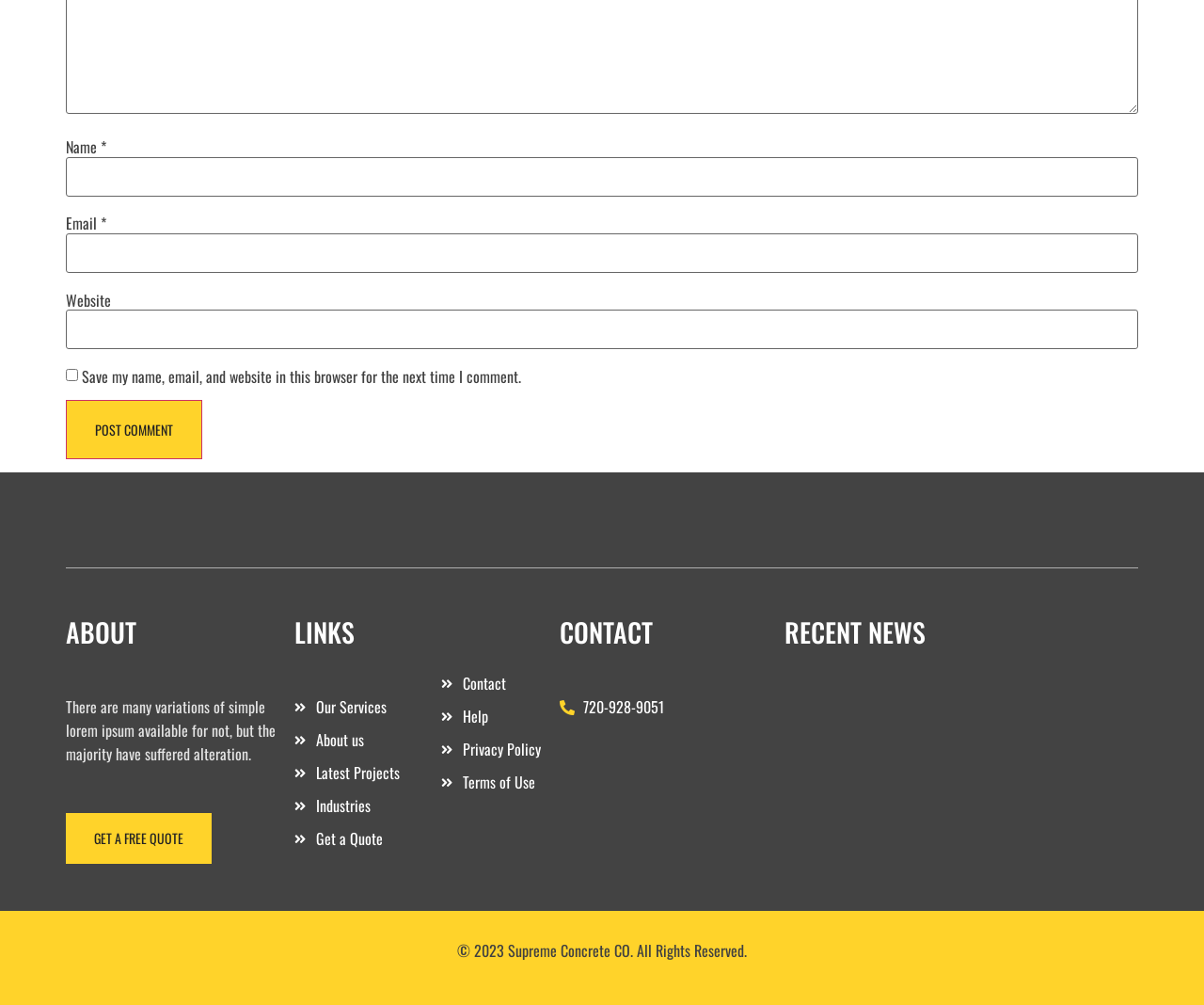Given the element description, predict the bounding box coordinates in the format (top-left x, top-left y, bottom-right x, bottom-right y). Make sure all values are between 0 and 1. Here is the element description: parent_node: Name * name="author"

[0.055, 0.156, 0.945, 0.195]